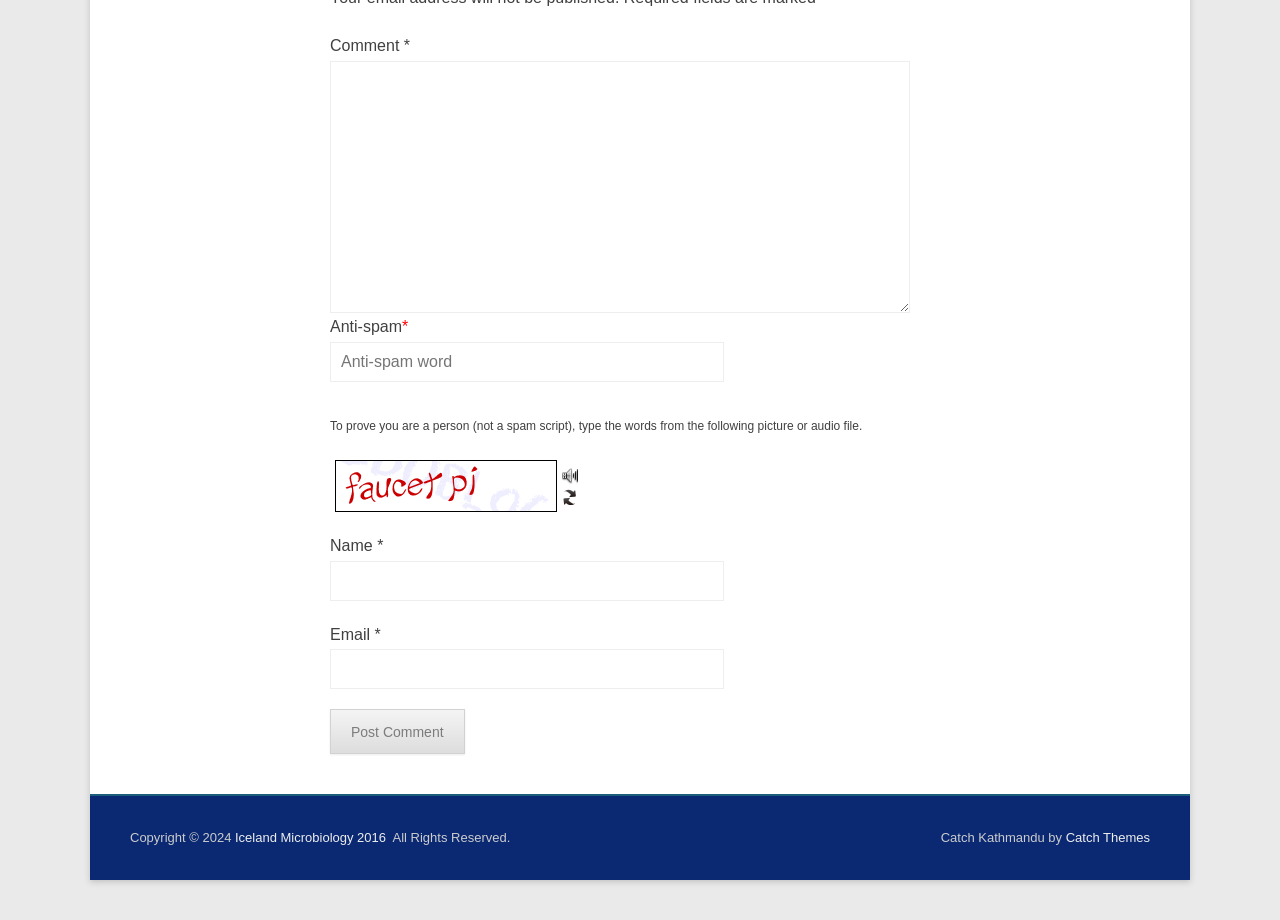Please determine the bounding box coordinates of the area that needs to be clicked to complete this task: 'Enter your name'. The coordinates must be four float numbers between 0 and 1, formatted as [left, top, right, bottom].

[0.258, 0.609, 0.566, 0.653]